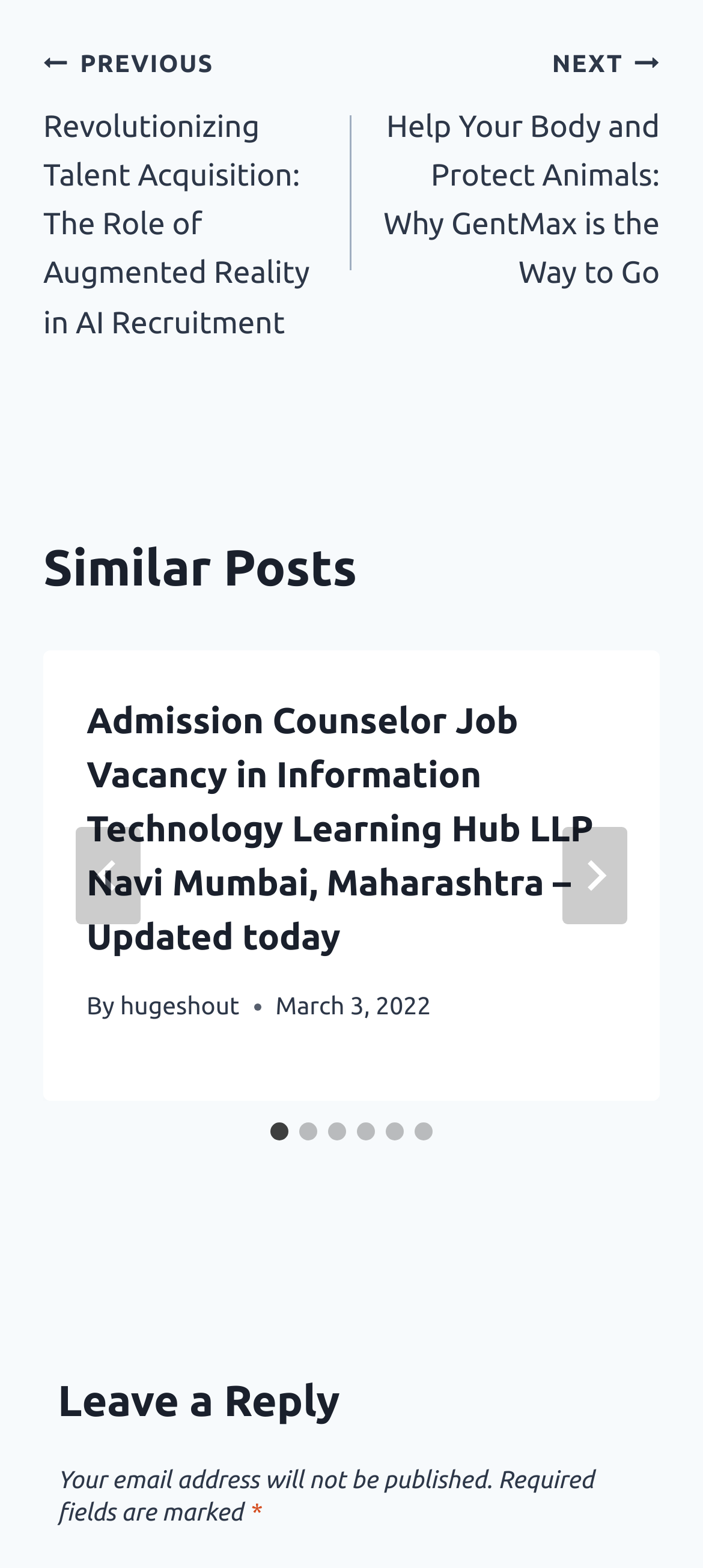Reply to the question with a single word or phrase:
What is the author of the post?

hugeshout